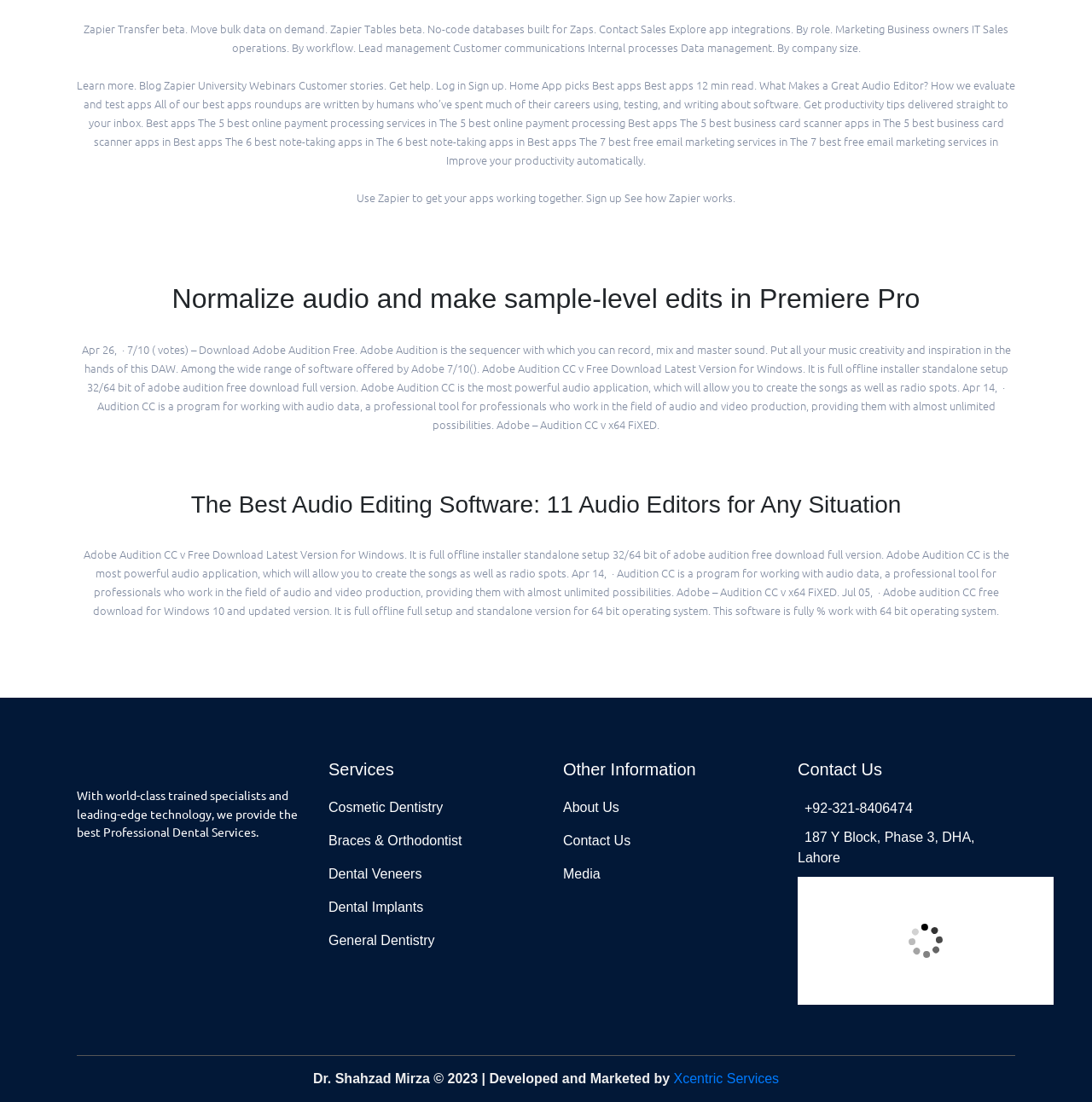Could you determine the bounding box coordinates of the clickable element to complete the instruction: "Sign up for Zapier"? Provide the coordinates as four float numbers between 0 and 1, i.e., [left, top, right, bottom].

[0.327, 0.172, 0.673, 0.187]